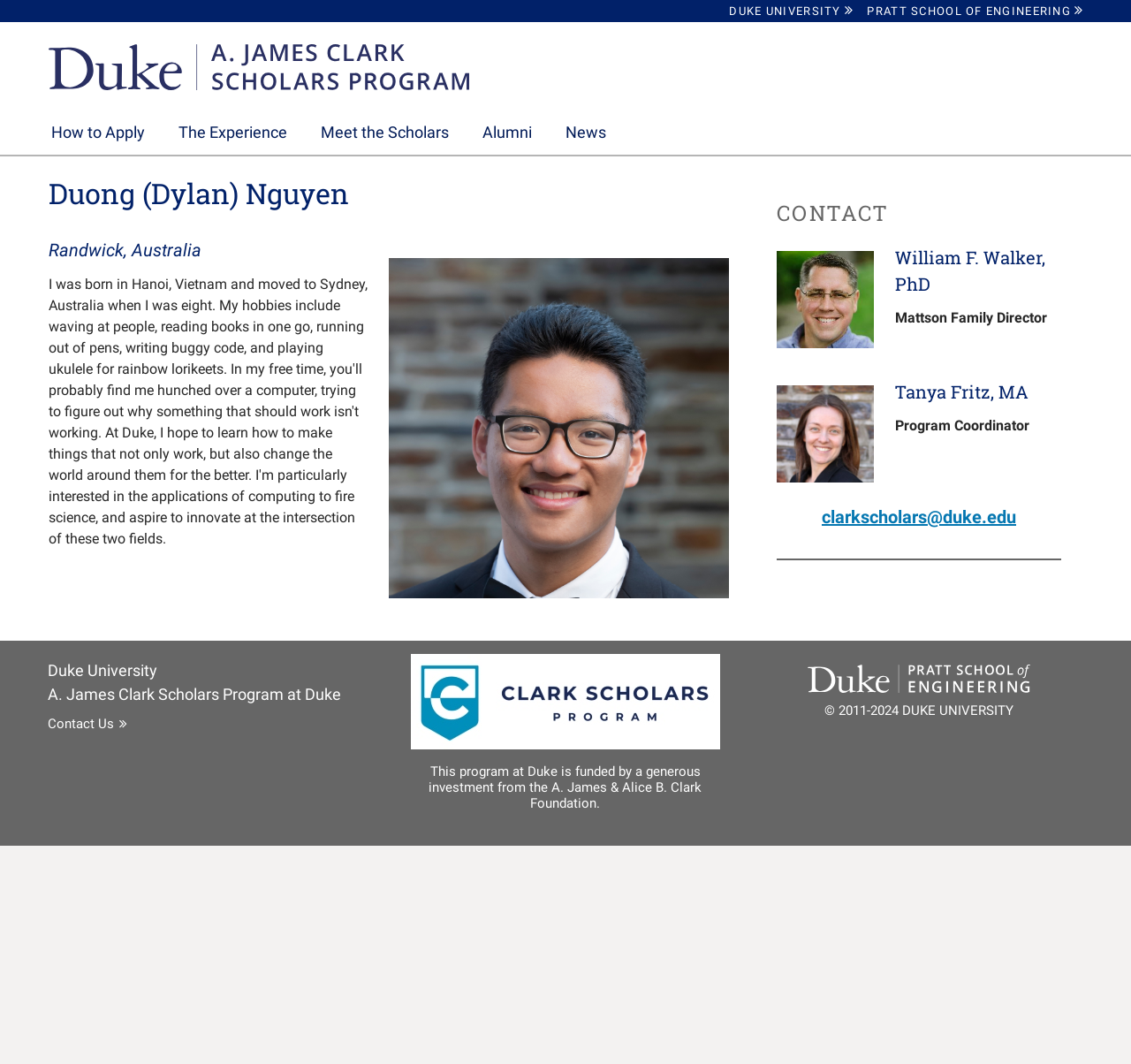Find the bounding box of the element with the following description: "The Experience". The coordinates must be four float numbers between 0 and 1, formatted as [left, top, right, bottom].

[0.144, 0.105, 0.267, 0.146]